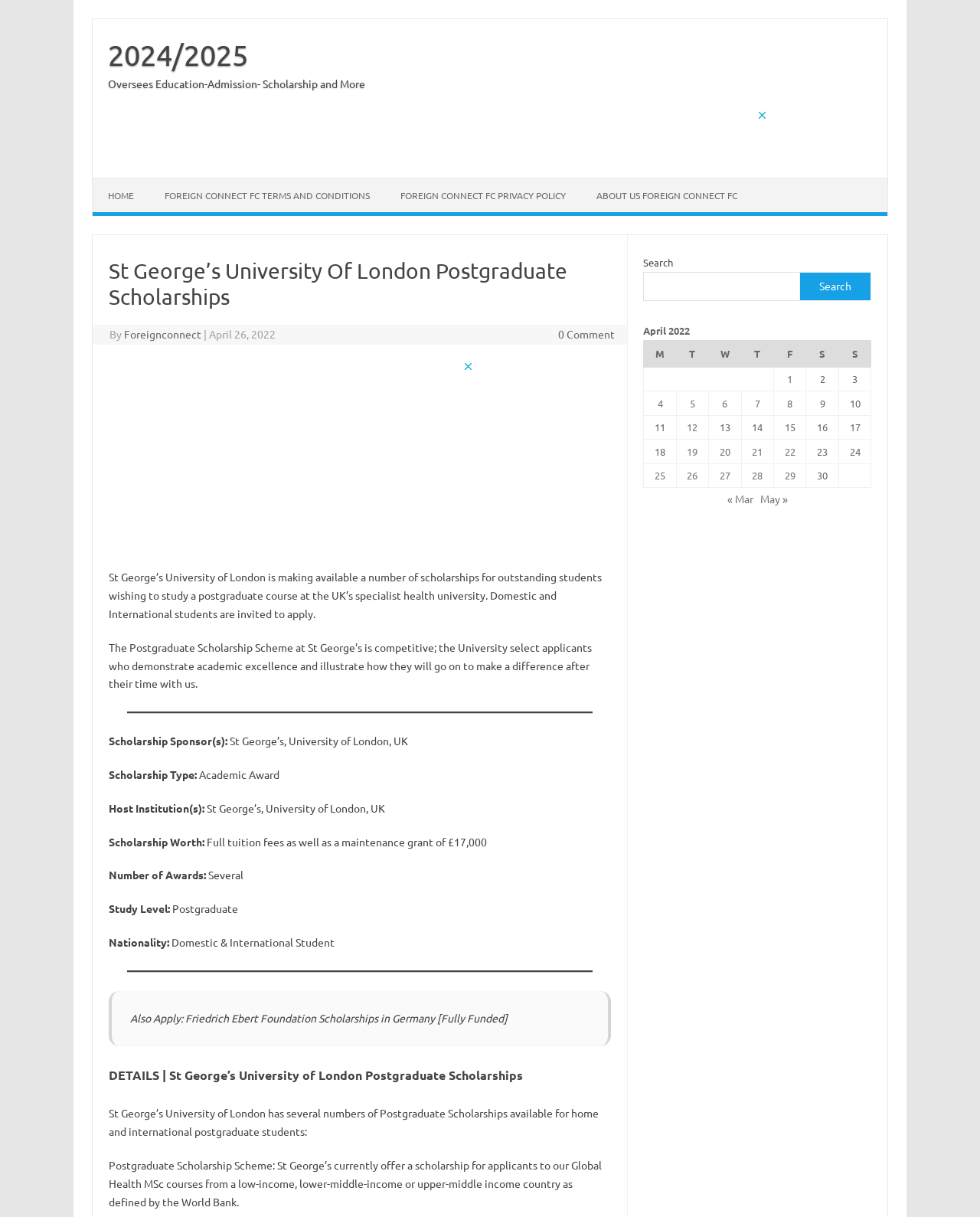Identify the bounding box coordinates of the clickable region required to complete the instruction: "View posts published on April 1, 2022". The coordinates should be given as four float numbers within the range of 0 and 1, i.e., [left, top, right, bottom].

[0.789, 0.302, 0.823, 0.322]